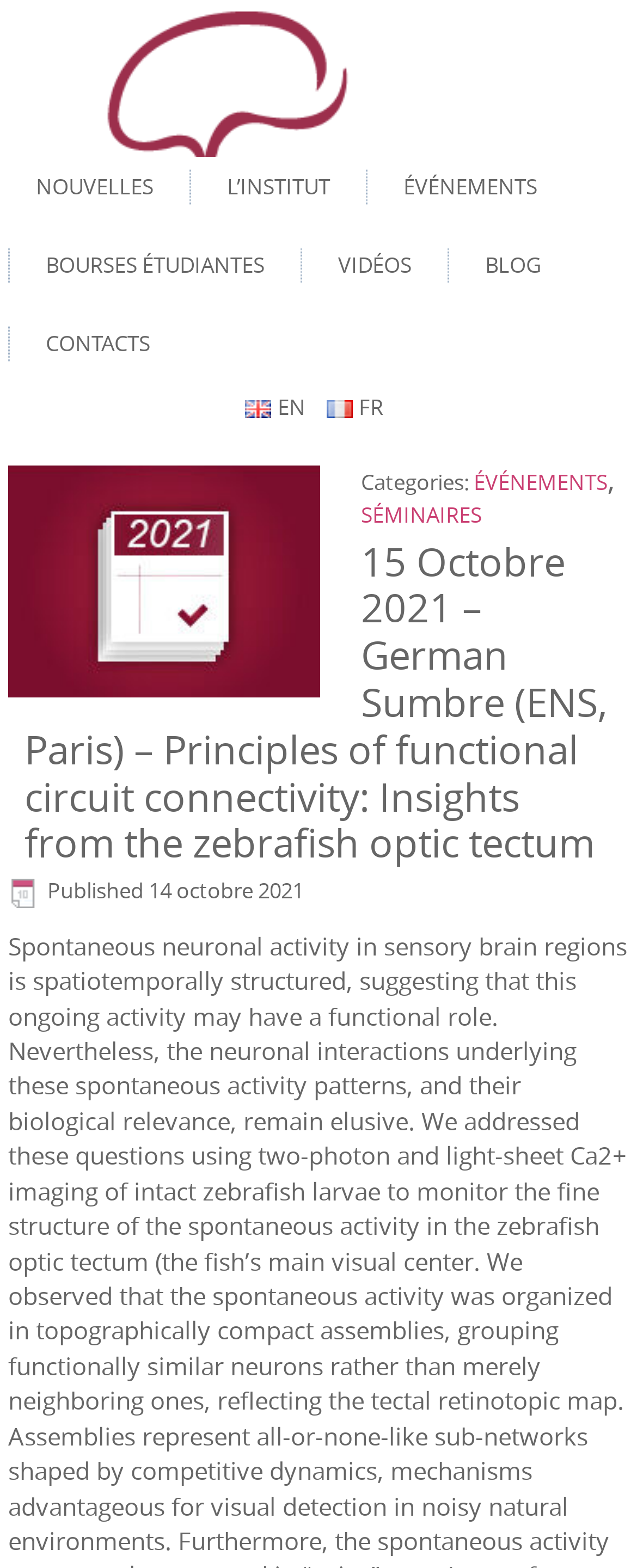Provide a comprehensive caption for the webpage.

The webpage appears to be an event page from The Institute of Neuroscience and Cognition. At the top, there are five navigation links: "NOUVELLES", "L'INSTITUT", "ÉVÉNEMENTS", "BOURSES ÉTUDIANTES", and "VIDÉOS", followed by "BLOG" and "CONTACTS". Below these links, there are two language options, "EN" and "FR".

The main content of the page is an event description, which is headed by a title "15 Octobre 2021 – German Sumbre (ENS, Paris) – Principles of functional circuit connectivity: Insights from the zebrafish optic tectum". This title is also accompanied by an image. Below the title, there are two categories listed: "ÉVÉNEMENTS" and "SÉMINAIRES". 

The event description itself is a single paragraph, which is not explicitly stated in the accessibility tree. However, it is likely to be a brief summary of the event, given the title and the context.

At the bottom of the page, there is a publication timestamp, which indicates that the event was published on October 14, 2021, at 9:13 am.